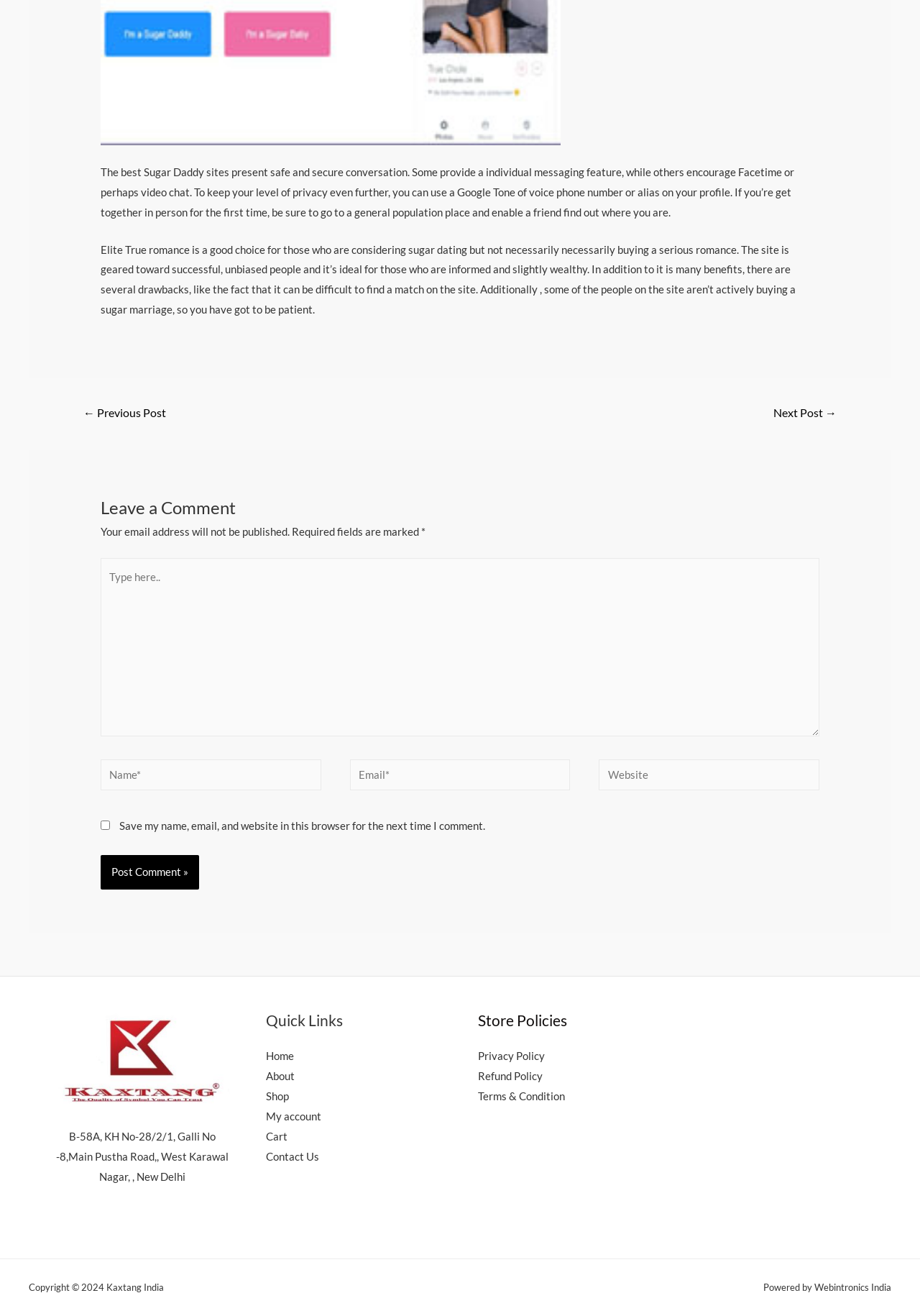Extract the bounding box coordinates of the UI element described by: "parent_node: Email* name="email" placeholder="Email*"". The coordinates should include four float numbers ranging from 0 to 1, e.g., [left, top, right, bottom].

[0.38, 0.577, 0.62, 0.6]